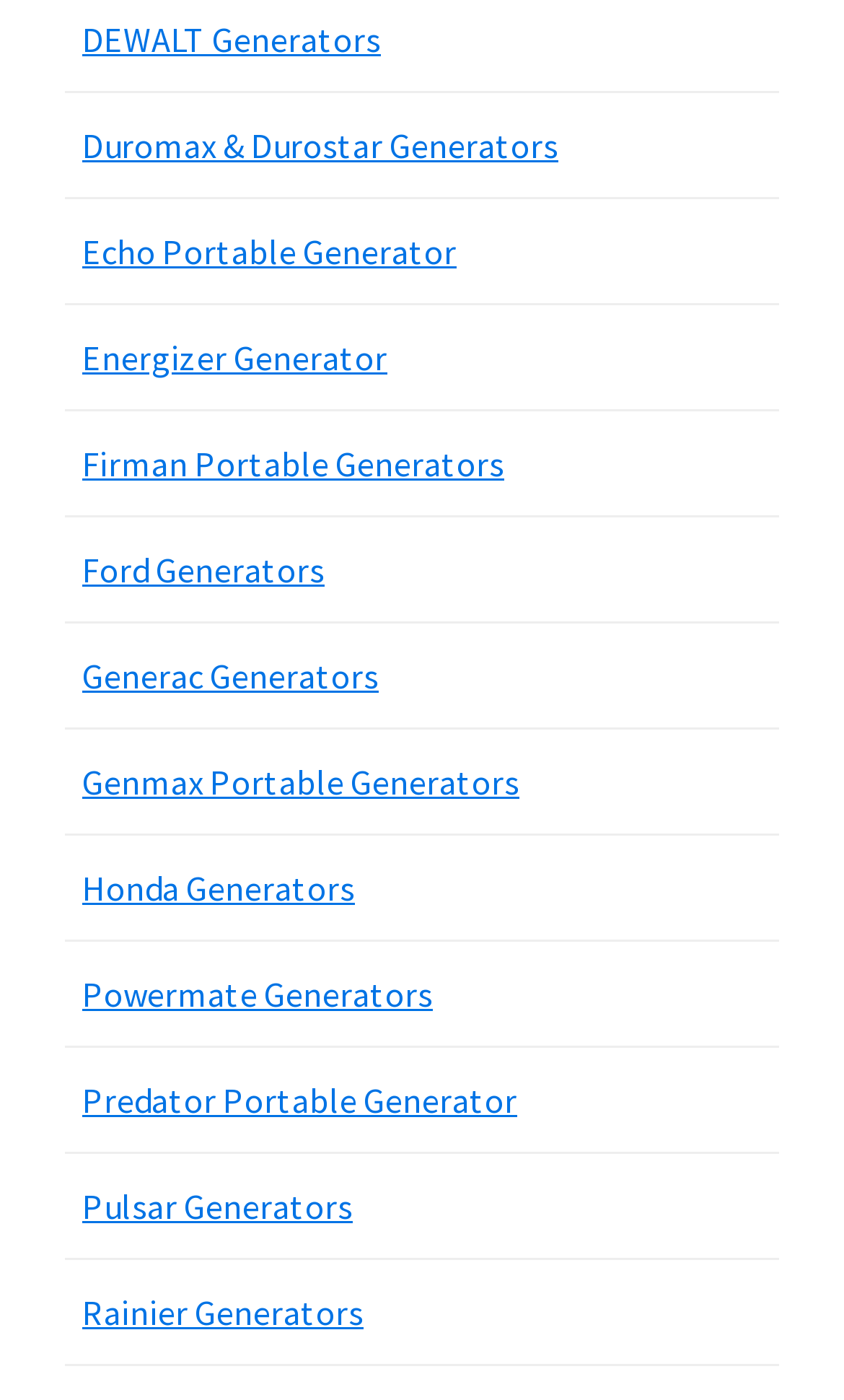Can you find the bounding box coordinates for the element to click on to achieve the instruction: "Click on DEWALT Generators"?

[0.097, 0.012, 0.451, 0.043]